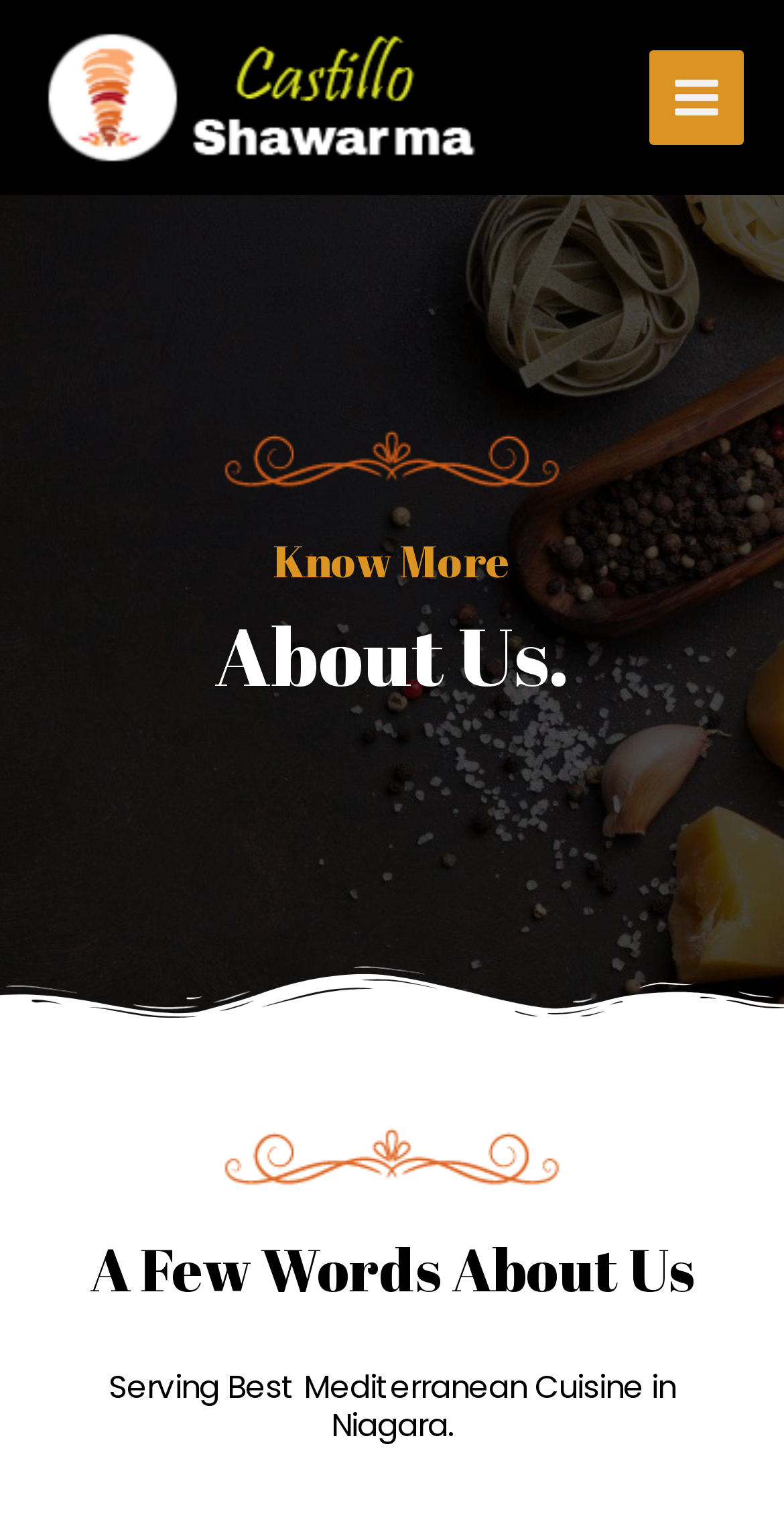Respond to the following query with just one word or a short phrase: 
How many headings are there on the page?

4